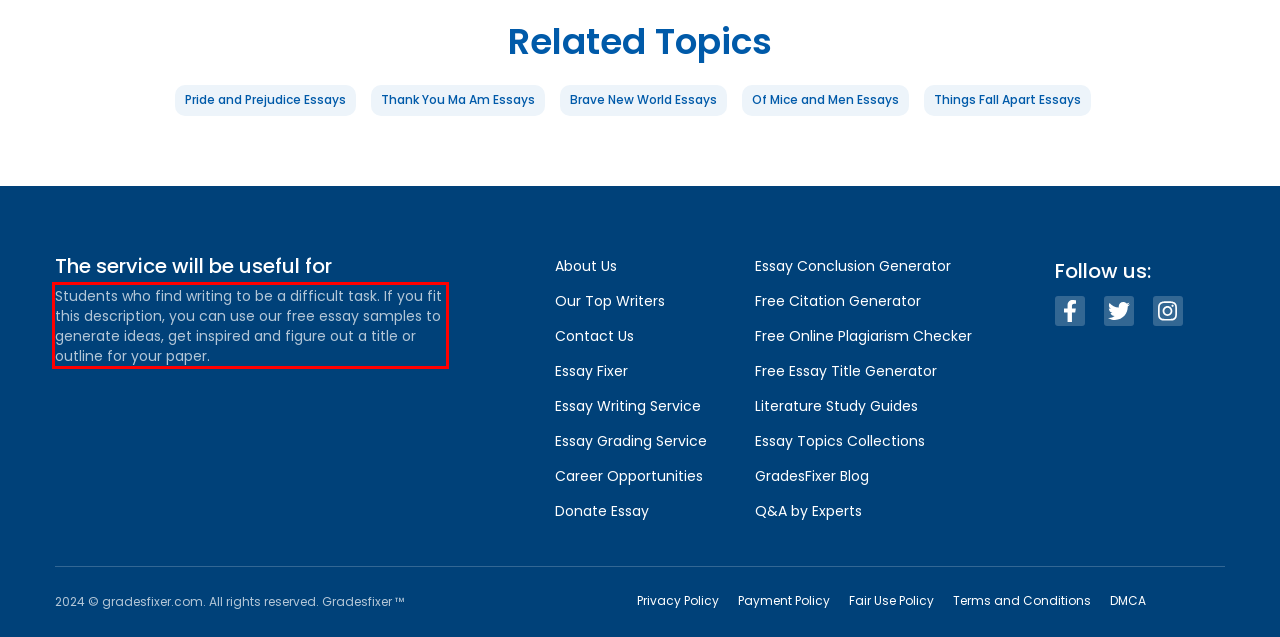Examine the screenshot of the webpage, locate the red bounding box, and generate the text contained within it.

Students who find writing to be a difficult task. If you fit this description, you can use our free essay samples to generate ideas, get inspired and figure out a title or outline for your paper.